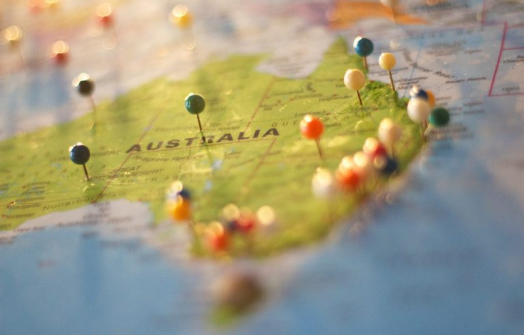What is the context of the media release?
Provide an in-depth and detailed answer to the question.

The image is associated with a media release highlighting the Australian Labor Party's commitment to enhancing audio description services on television, particularly ahead of the federal election, suggesting that the context of the media release is the upcoming federal election.